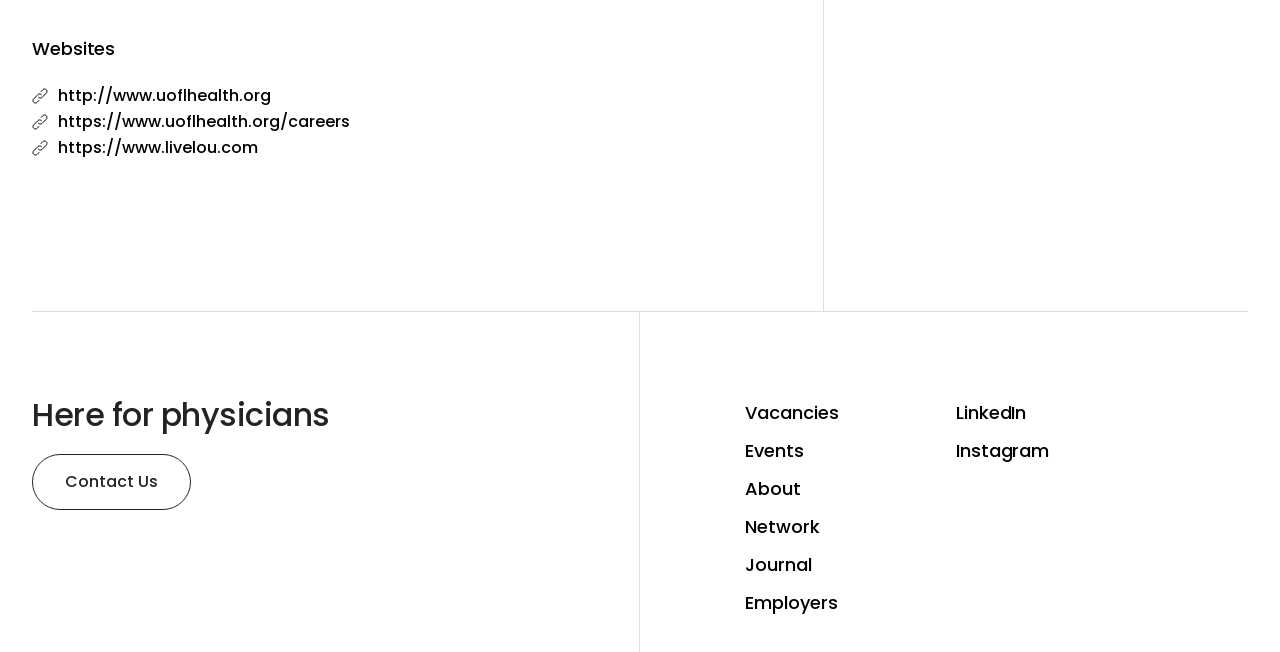What is the purpose of the 'Contact Us' button?
We need a detailed and exhaustive answer to the question. Please elaborate.

The 'Contact Us' button is a call-to-action element that allows users to get in touch with the website owners or administrators, likely to ask questions, provide feedback, or request information.